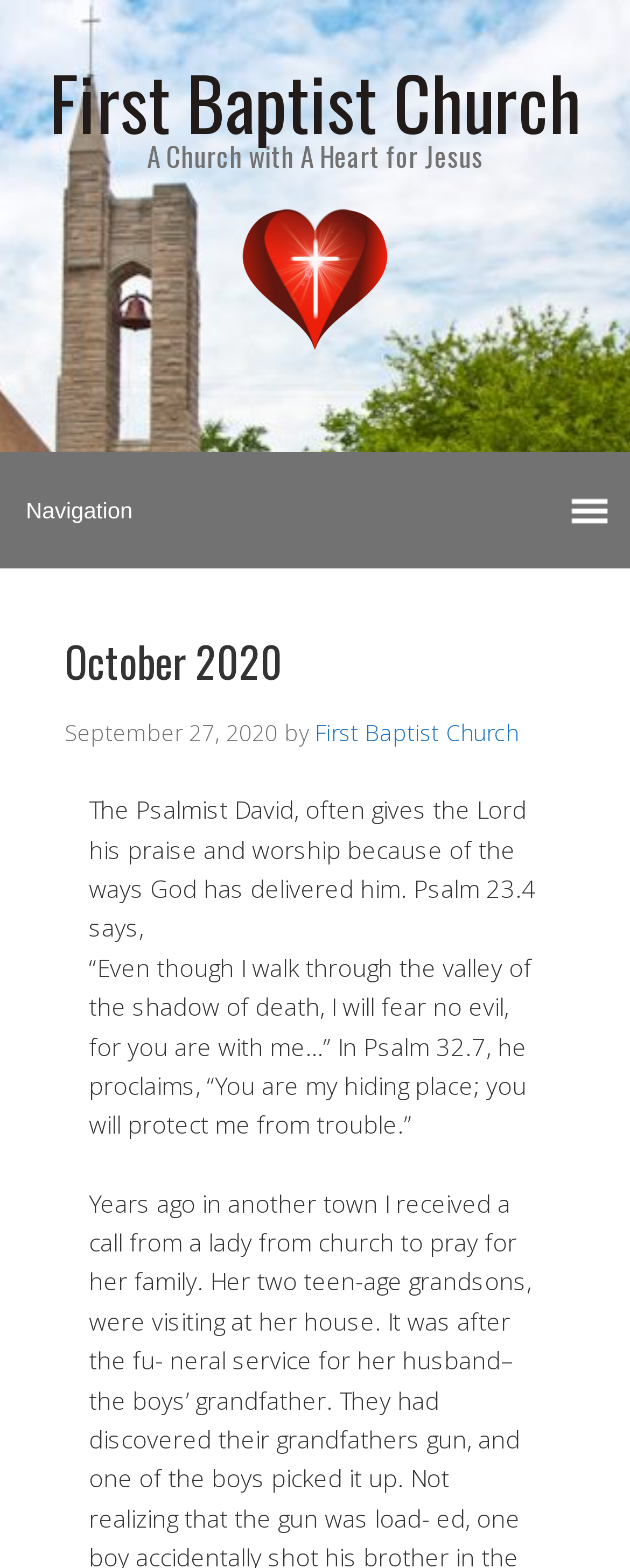What is the date of the sermon? Observe the screenshot and provide a one-word or short phrase answer.

Sunday, September 27, 2020